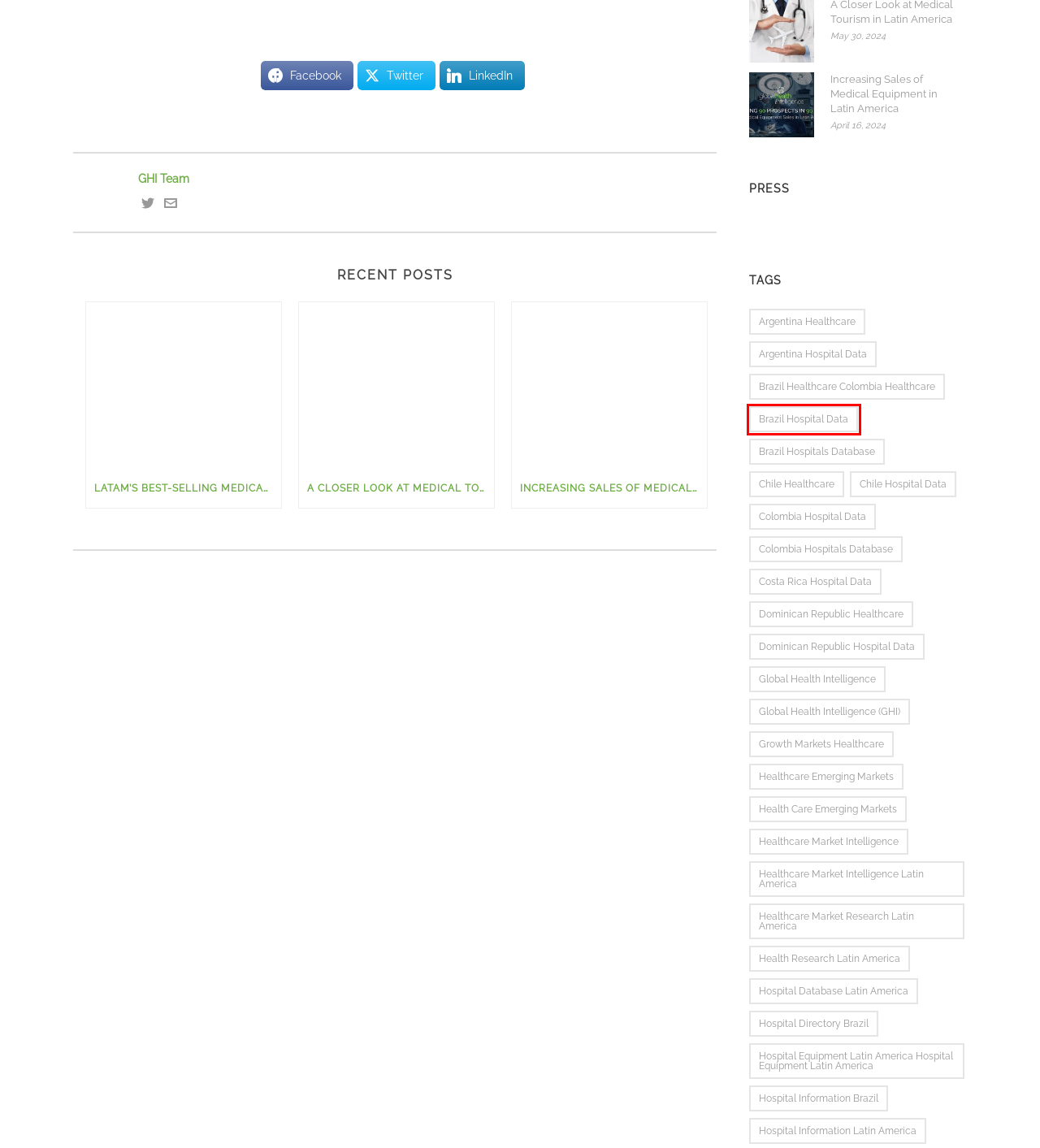You have a screenshot of a webpage with a red bounding box around an element. Select the webpage description that best matches the new webpage after clicking the element within the red bounding box. Here are the descriptions:
A. costa rica hospital data | Global Health Intelligence
B. healthcare emerging markets | Global Health Intelligence
C. health research latin America | Global Health Intelligence
D. brazil hospitals database | Global Health Intelligence
E. healthcare market intelligence | Global Health Intelligence
F. argentina healthcare | Global Health Intelligence
G. brazil hospital data | Global Health Intelligence
H. hospital database latin america | Global Health Intelligence

G